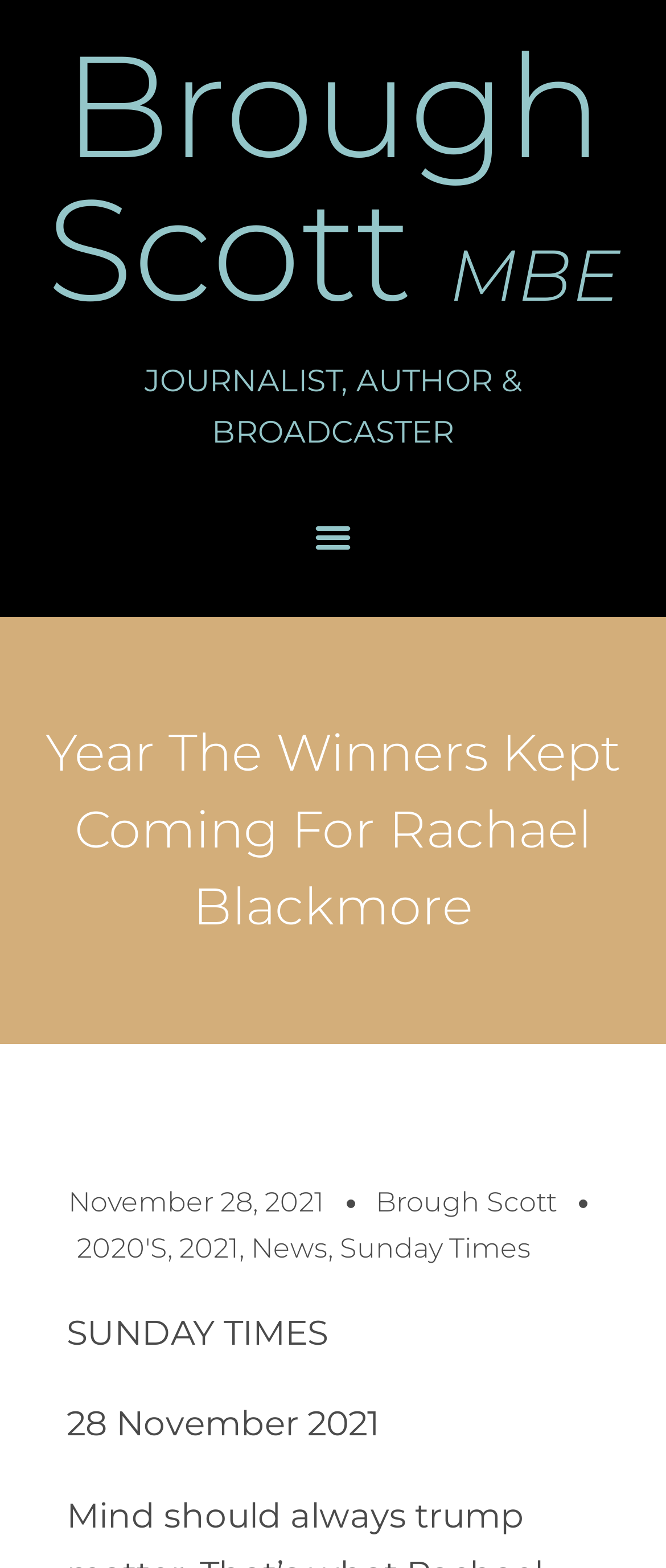Please extract the webpage's main title and generate its text content.

Brough Scott MBE